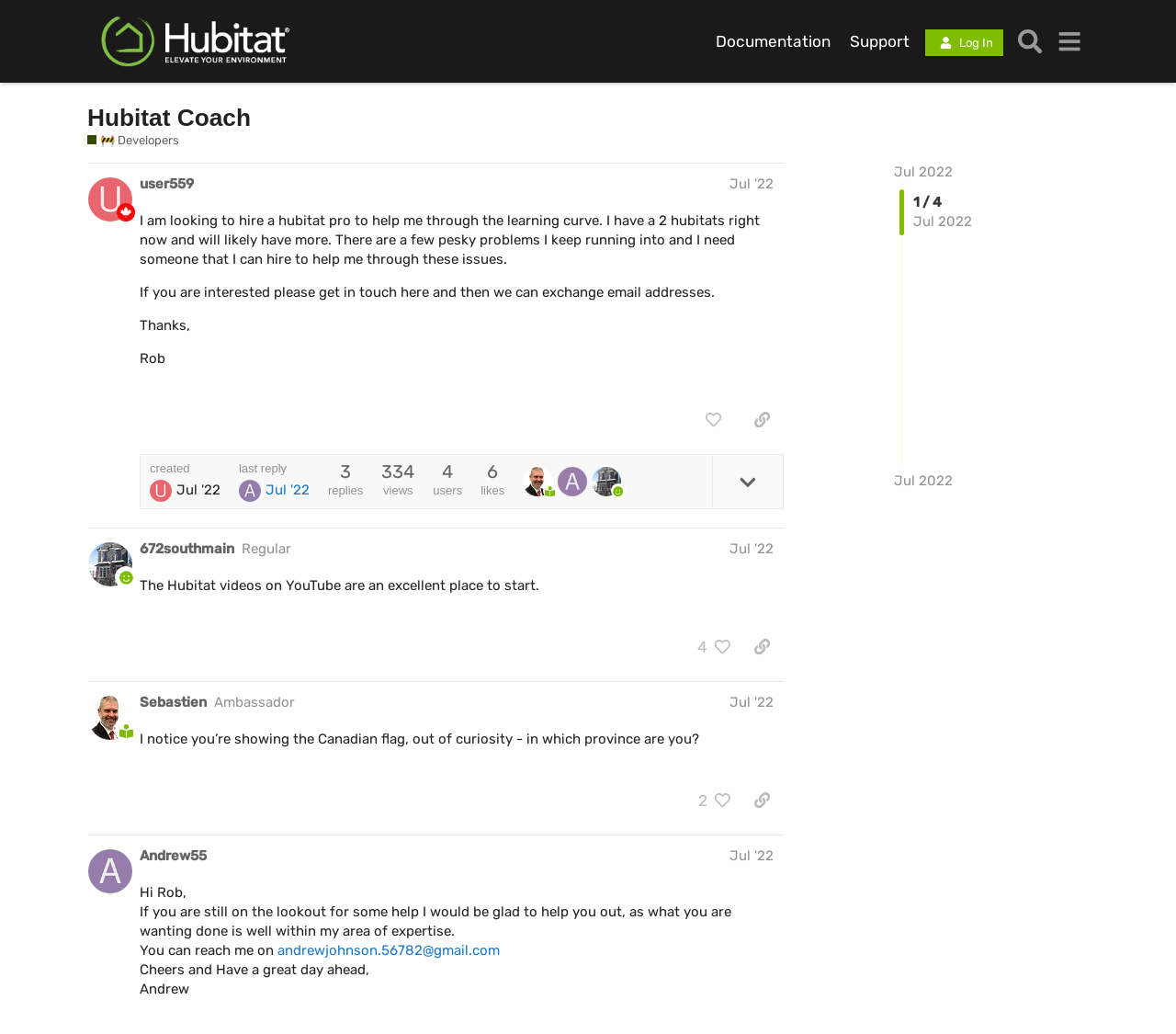What is the role of Sebastien on the forum?
Please give a detailed and elaborate explanation in response to the question.

I looked at the heading element of Sebastien's post and found that it mentions 'Ambassador' as their role on the forum.